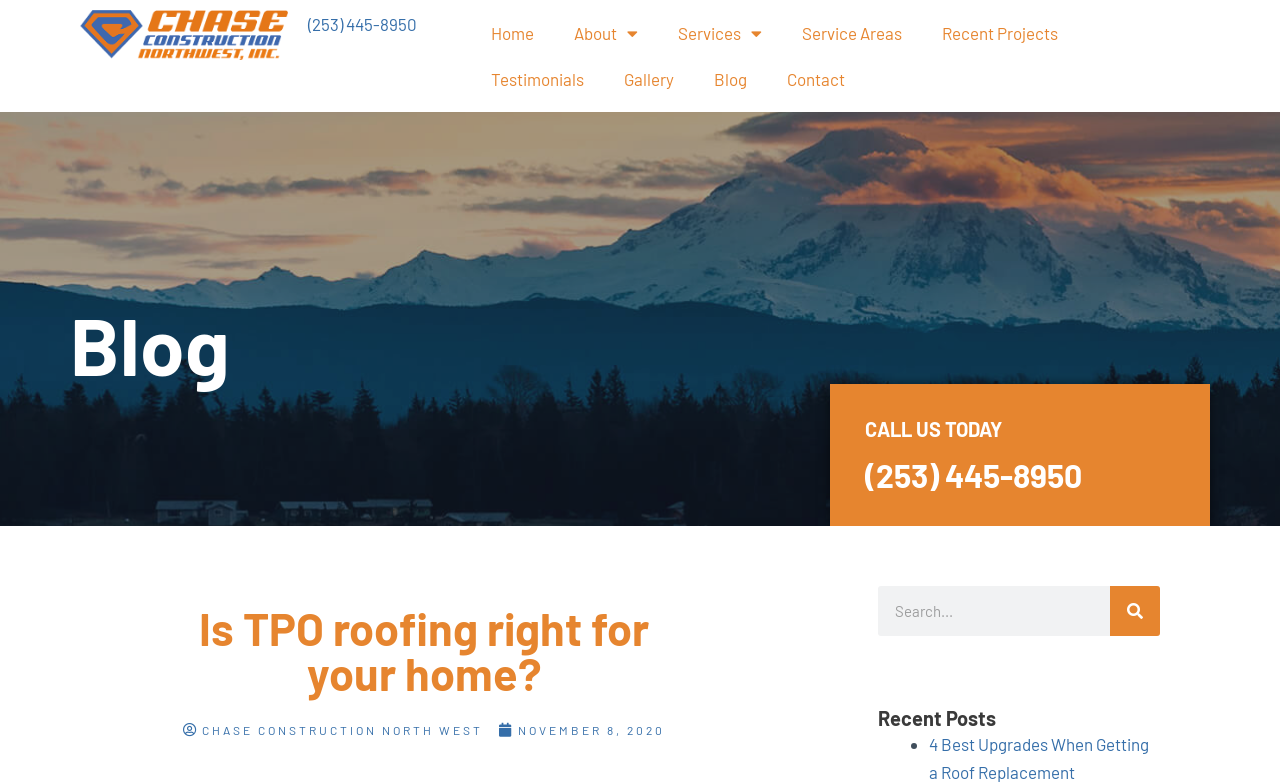Please specify the bounding box coordinates for the clickable region that will help you carry out the instruction: "read the 'Blog' section".

[0.055, 0.389, 0.648, 0.491]